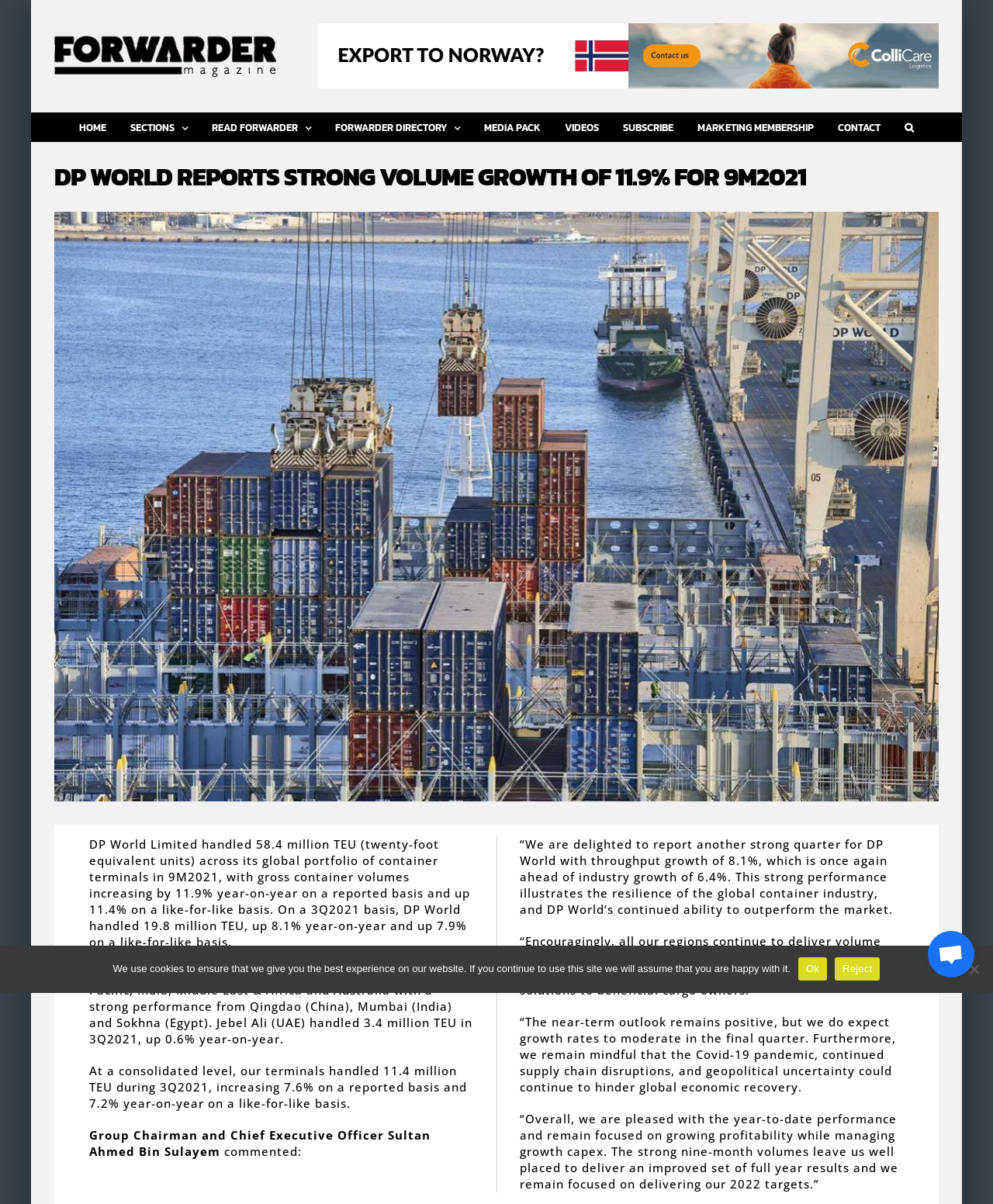What is the position of the Search button on the webpage?
Please look at the screenshot and answer using one word or phrase.

Top right